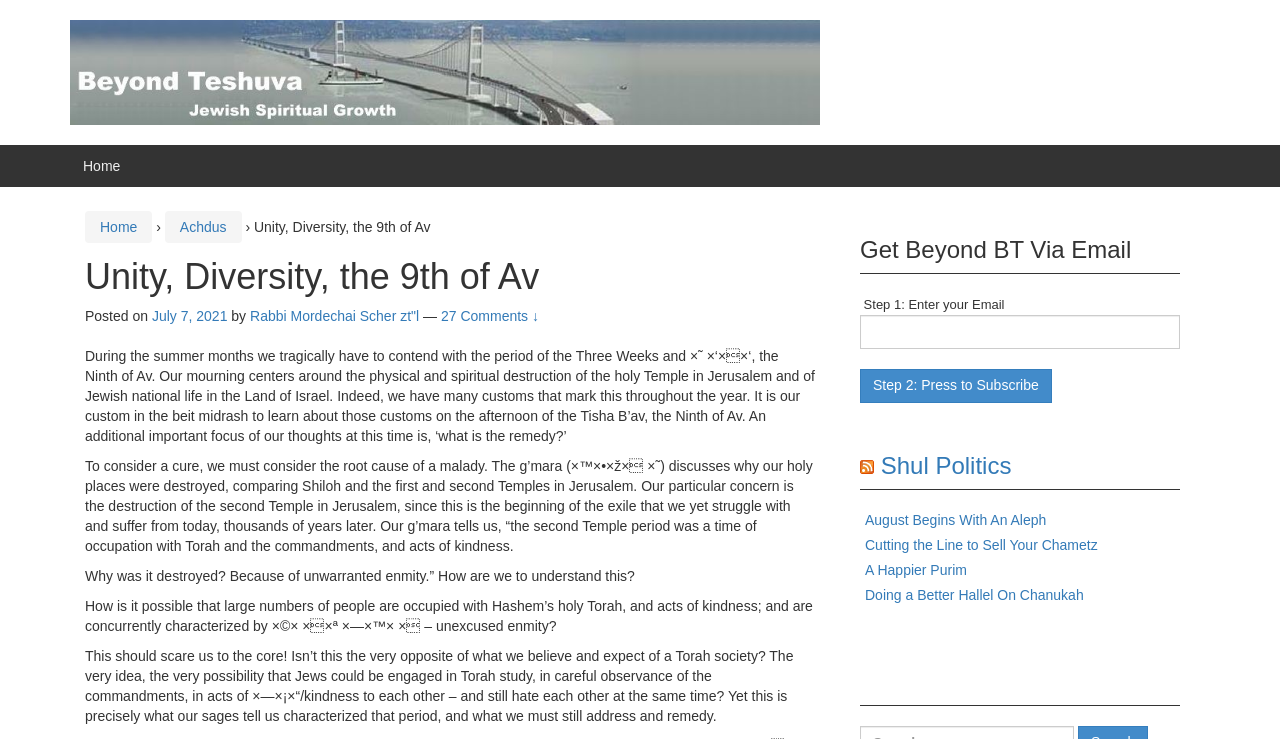What is the purpose of the textbox?
Analyze the image and deliver a detailed answer to the question.

The textbox is located below the heading 'Get Beyond BT Via Email' and has a label 'Step 1: Enter your Email', indicating that it is used to enter an email address.